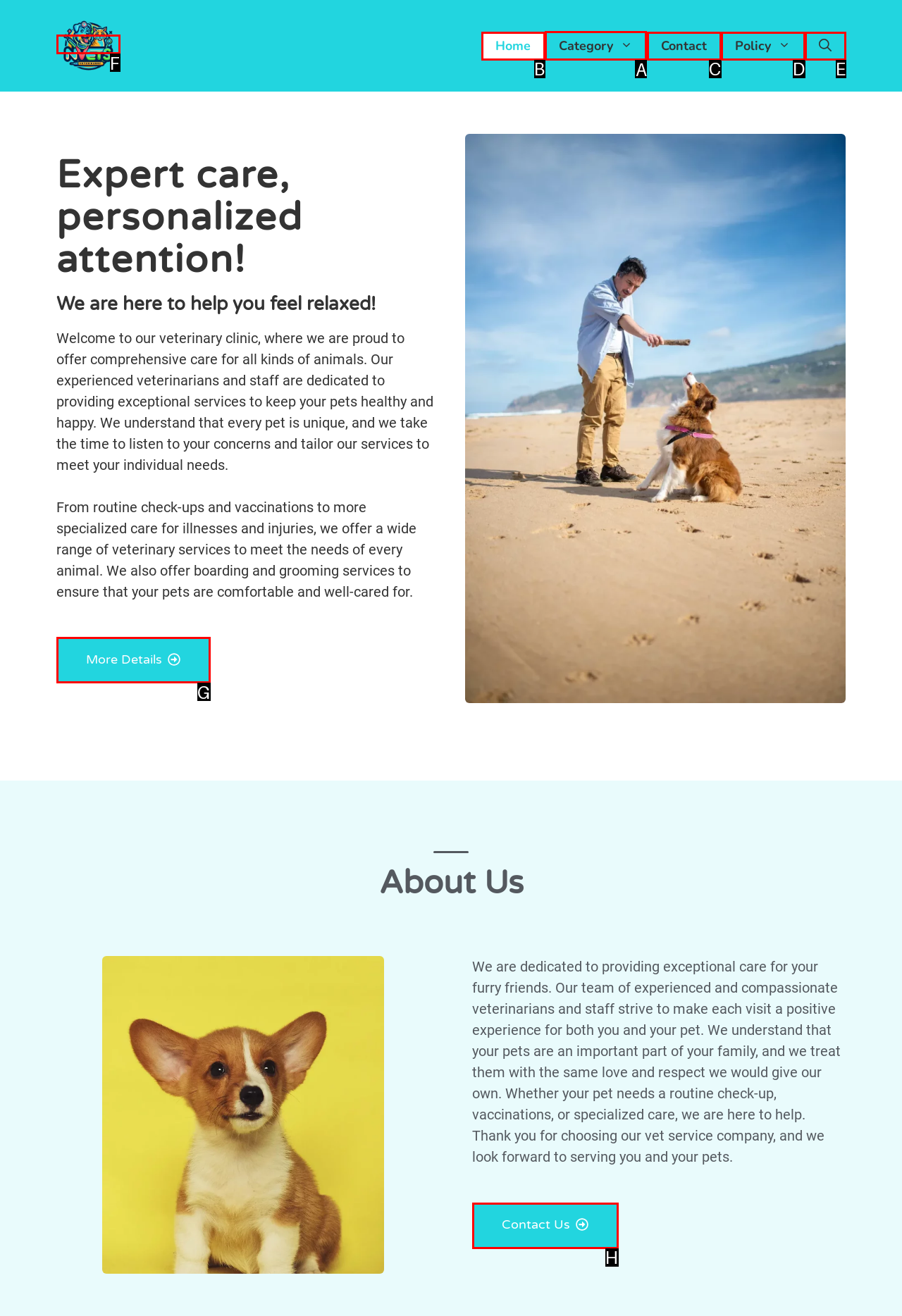Out of the given choices, which letter corresponds to the UI element required to View the 'Category' page? Answer with the letter.

A